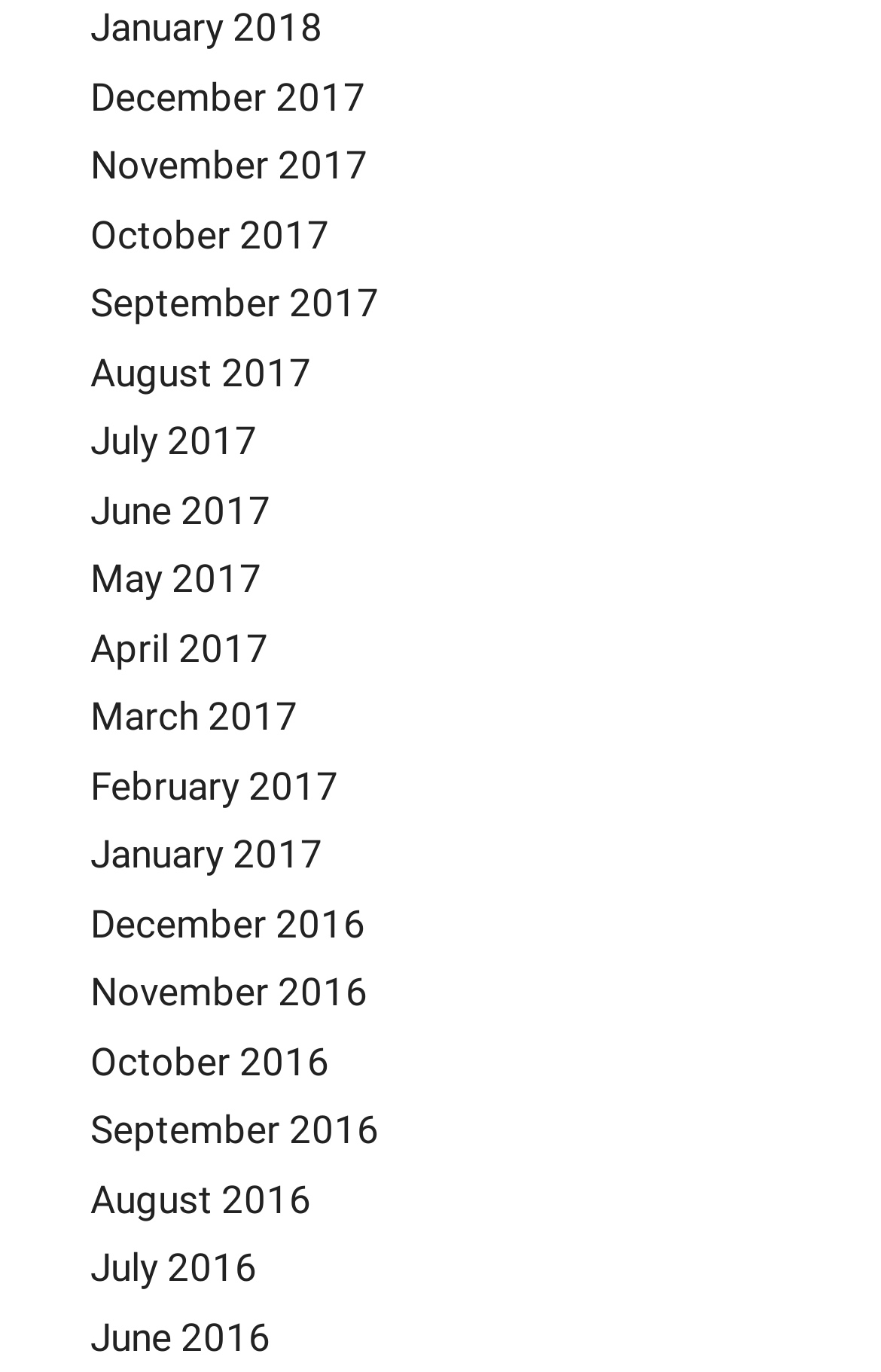How many links are there in total?
Can you give a detailed and elaborate answer to the question?

I counted the number of links in the list and found that there are 24 links in total, representing 24 months from December 2016 to January 2018.